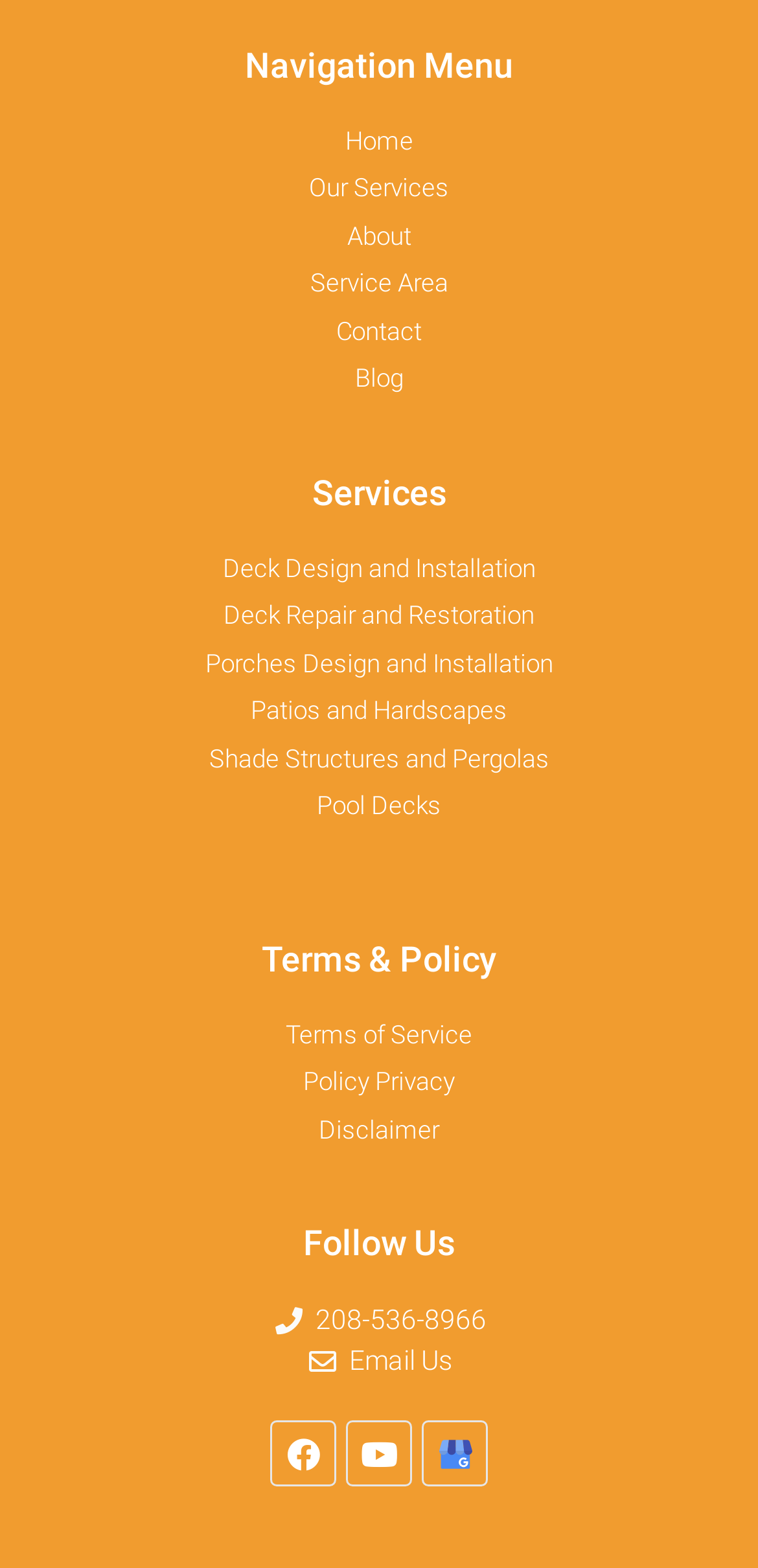Pinpoint the bounding box coordinates of the clickable area needed to execute the instruction: "Read Terms of Service". The coordinates should be specified as four float numbers between 0 and 1, i.e., [left, top, right, bottom].

[0.077, 0.648, 0.923, 0.672]